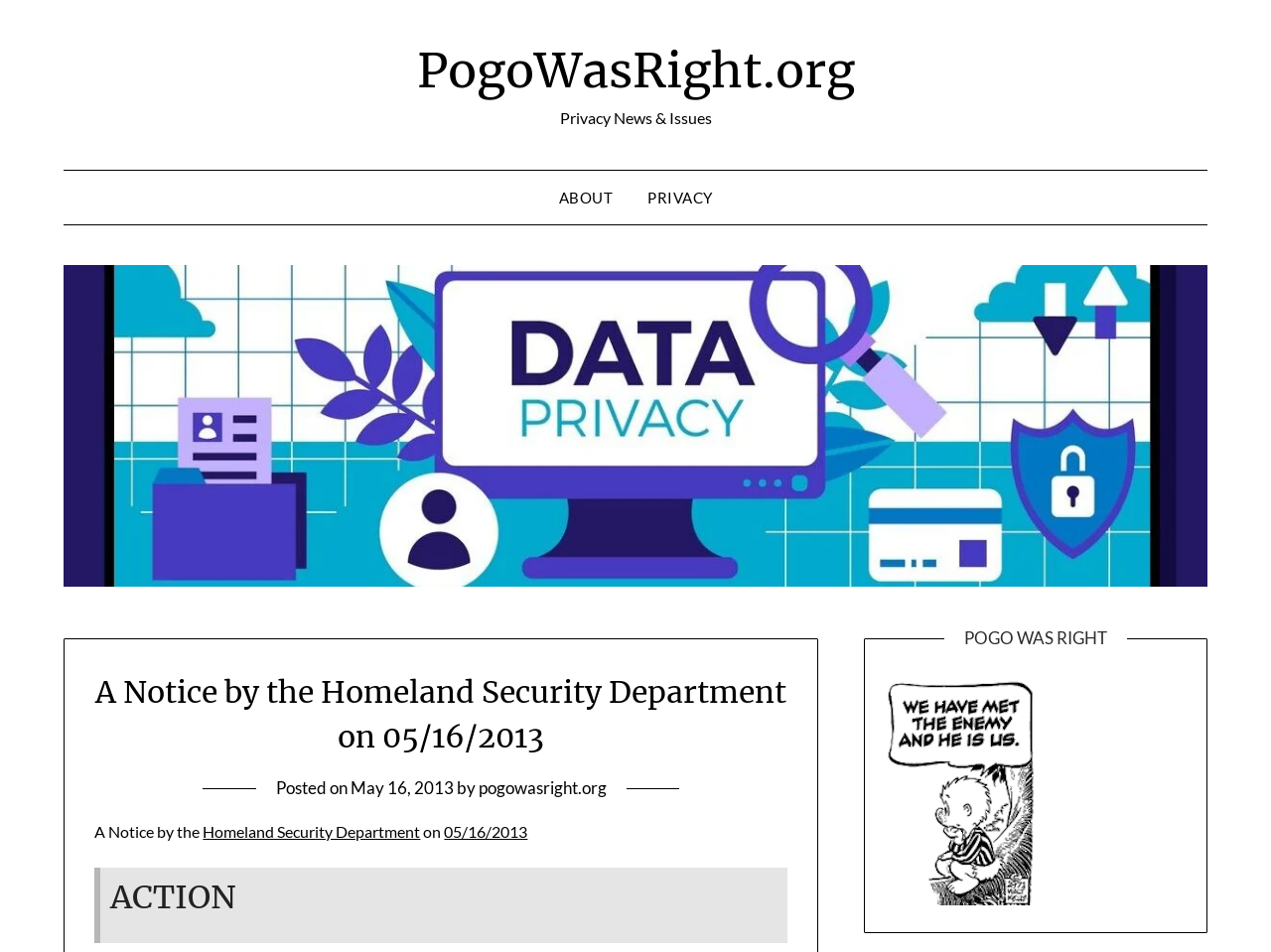Identify the bounding box of the UI component described as: "05/16/2013".

[0.35, 0.864, 0.415, 0.884]